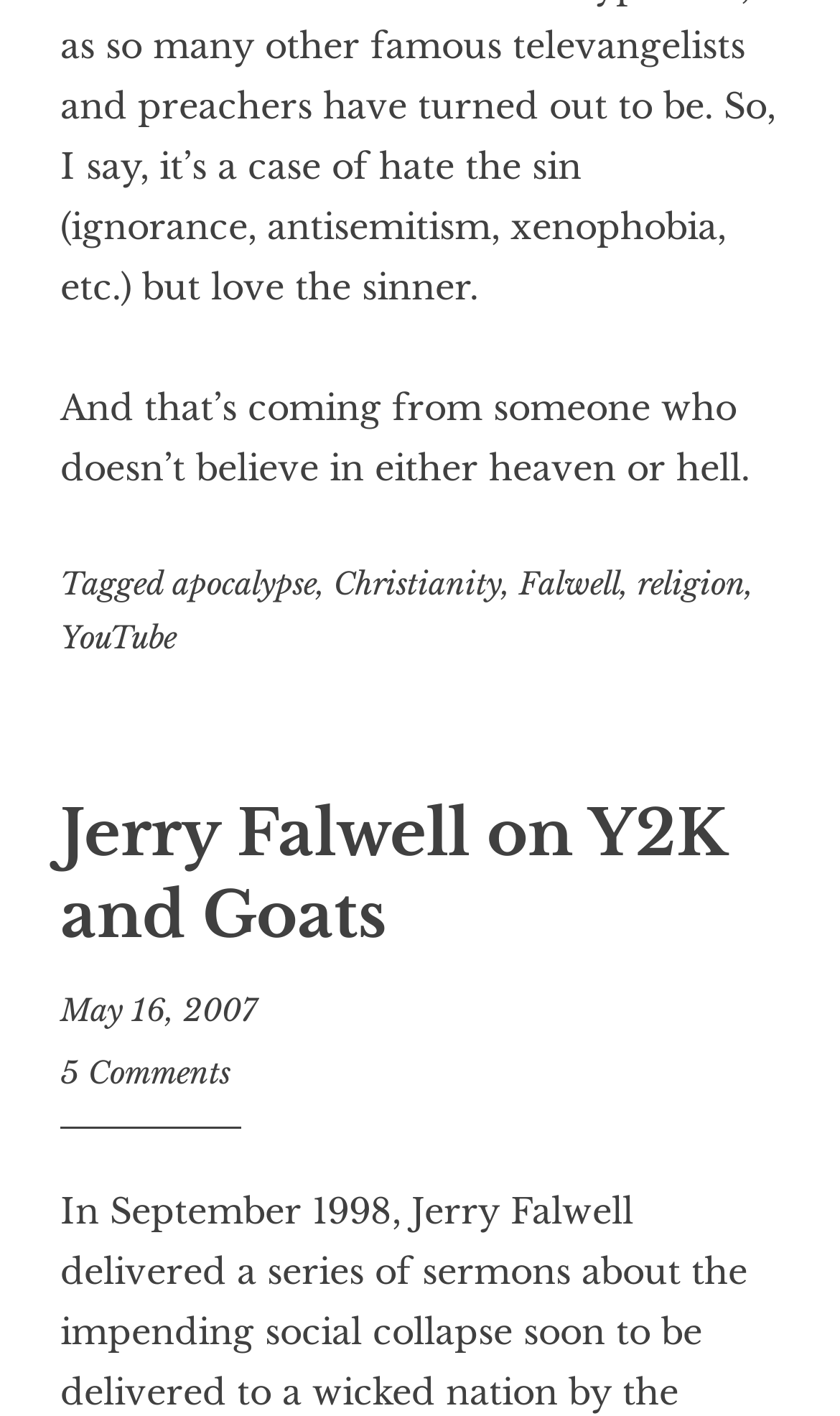Please find the bounding box coordinates of the element's region to be clicked to carry out this instruction: "Check the post date".

[0.072, 0.7, 0.305, 0.727]